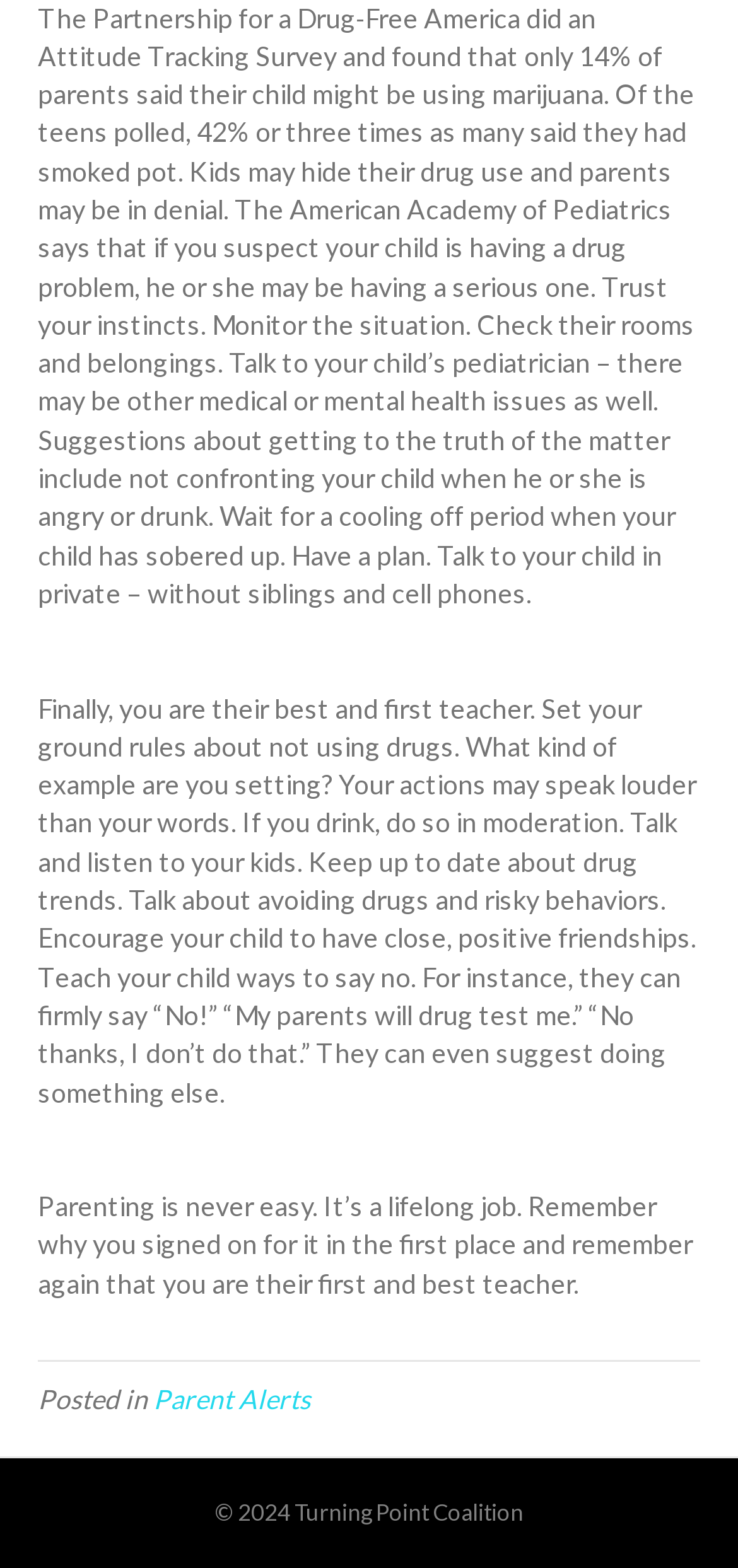What is the category of the article?
Your answer should be a single word or phrase derived from the screenshot.

Parent Alerts